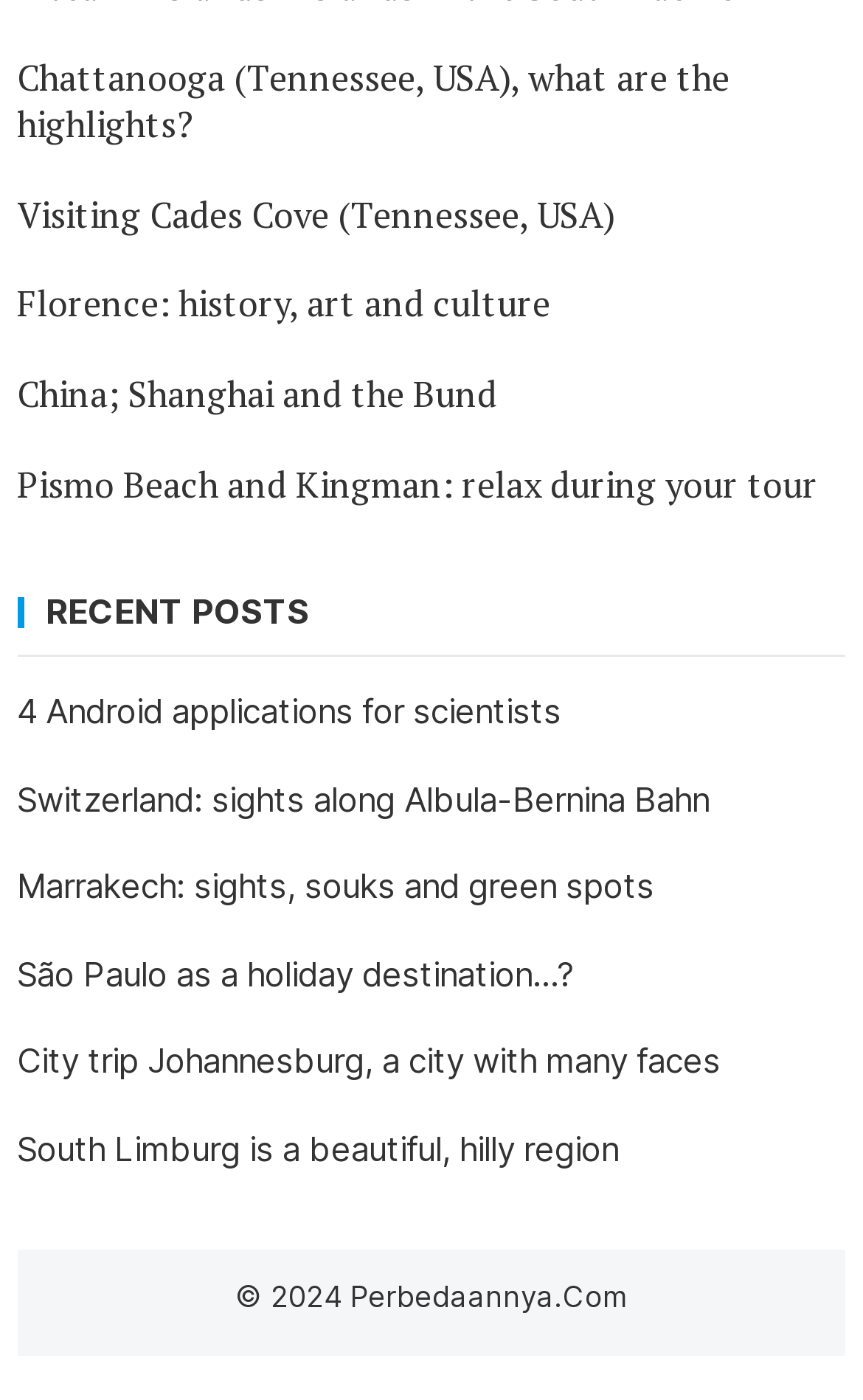Please locate the bounding box coordinates of the element's region that needs to be clicked to follow the instruction: "Read '4 Android applications for scientists'". The bounding box coordinates should be provided as four float numbers between 0 and 1, i.e., [left, top, right, bottom].

[0.02, 0.493, 0.651, 0.524]